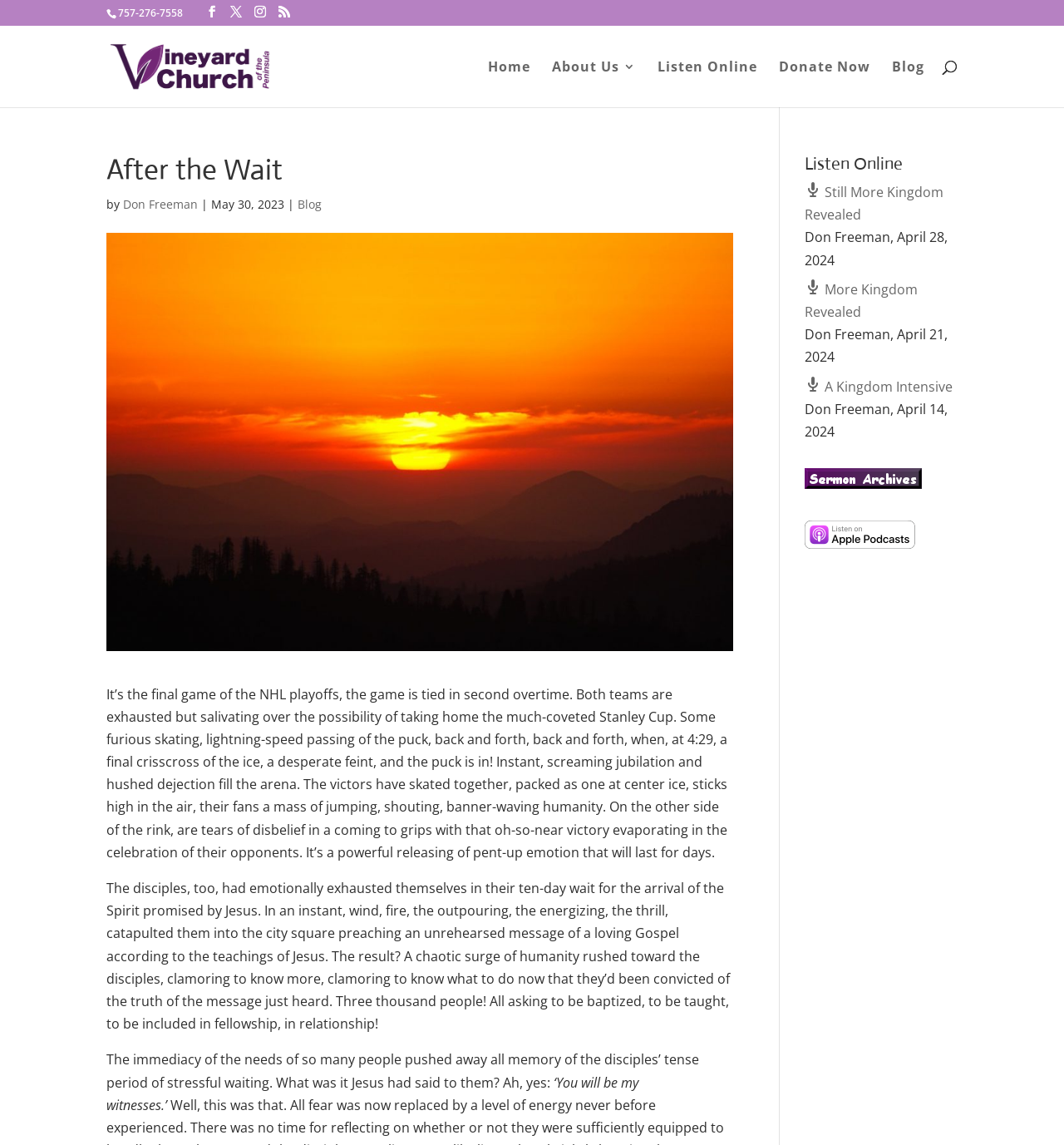Please identify the primary heading on the webpage and return its text.

After the Wait